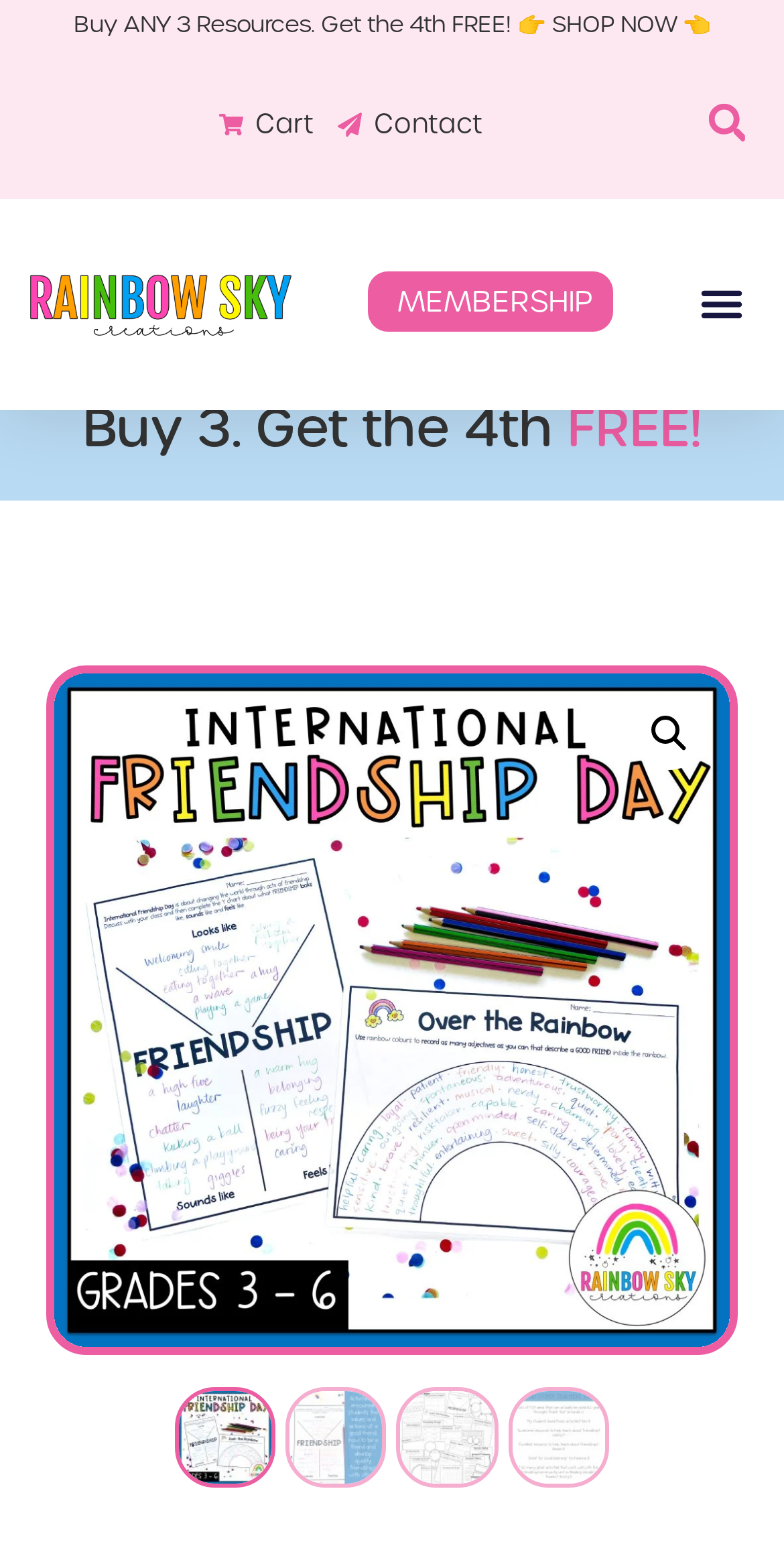Find the bounding box coordinates of the element you need to click on to perform this action: 'View cart'. The coordinates should be represented by four float values between 0 and 1, in the format [left, top, right, bottom].

[0.274, 0.069, 0.4, 0.092]